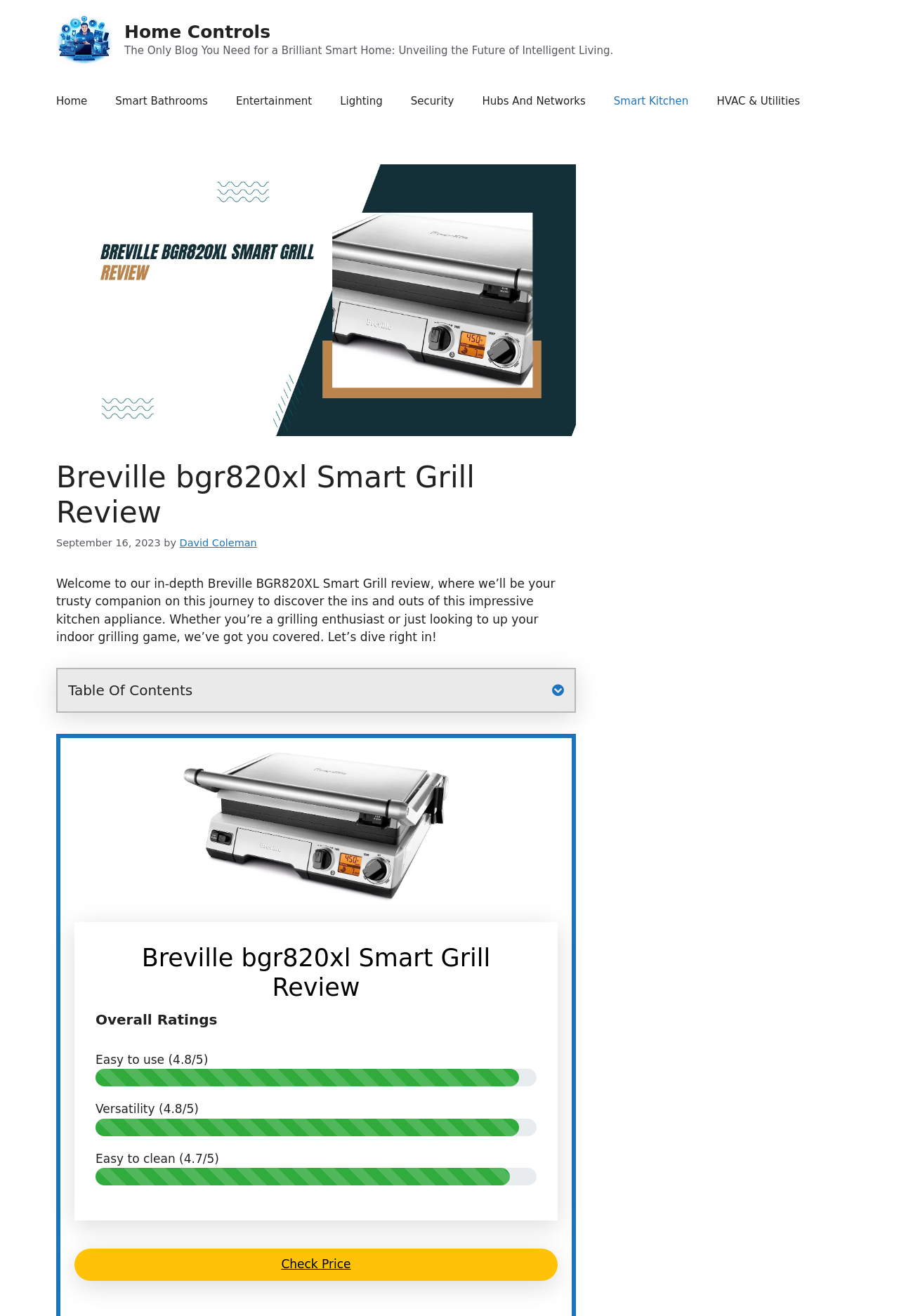Please determine the bounding box coordinates for the element with the description: "Security".

[0.441, 0.061, 0.521, 0.093]